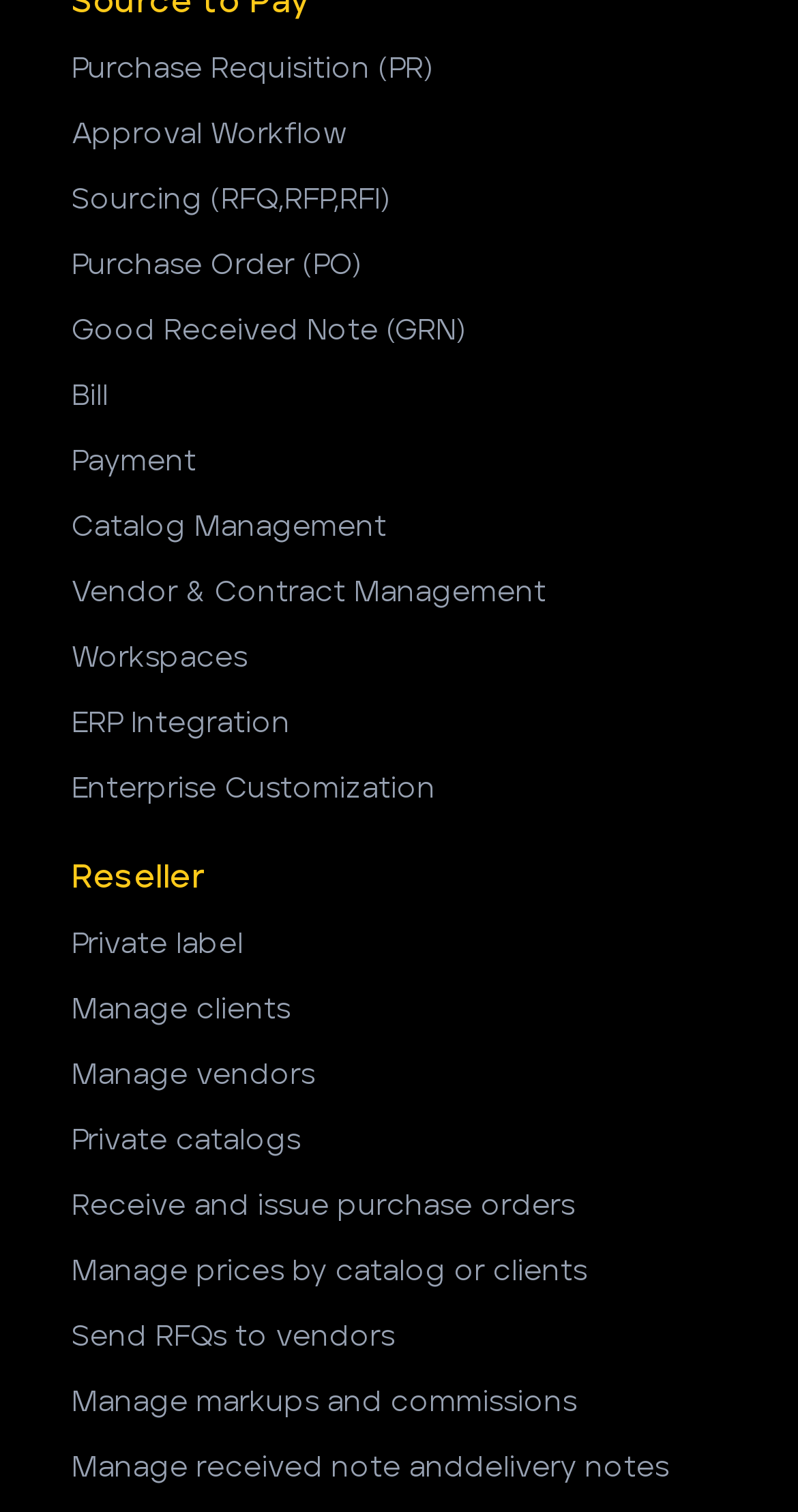Kindly determine the bounding box coordinates for the area that needs to be clicked to execute this instruction: "View Good Received Note".

[0.09, 0.204, 0.91, 0.233]